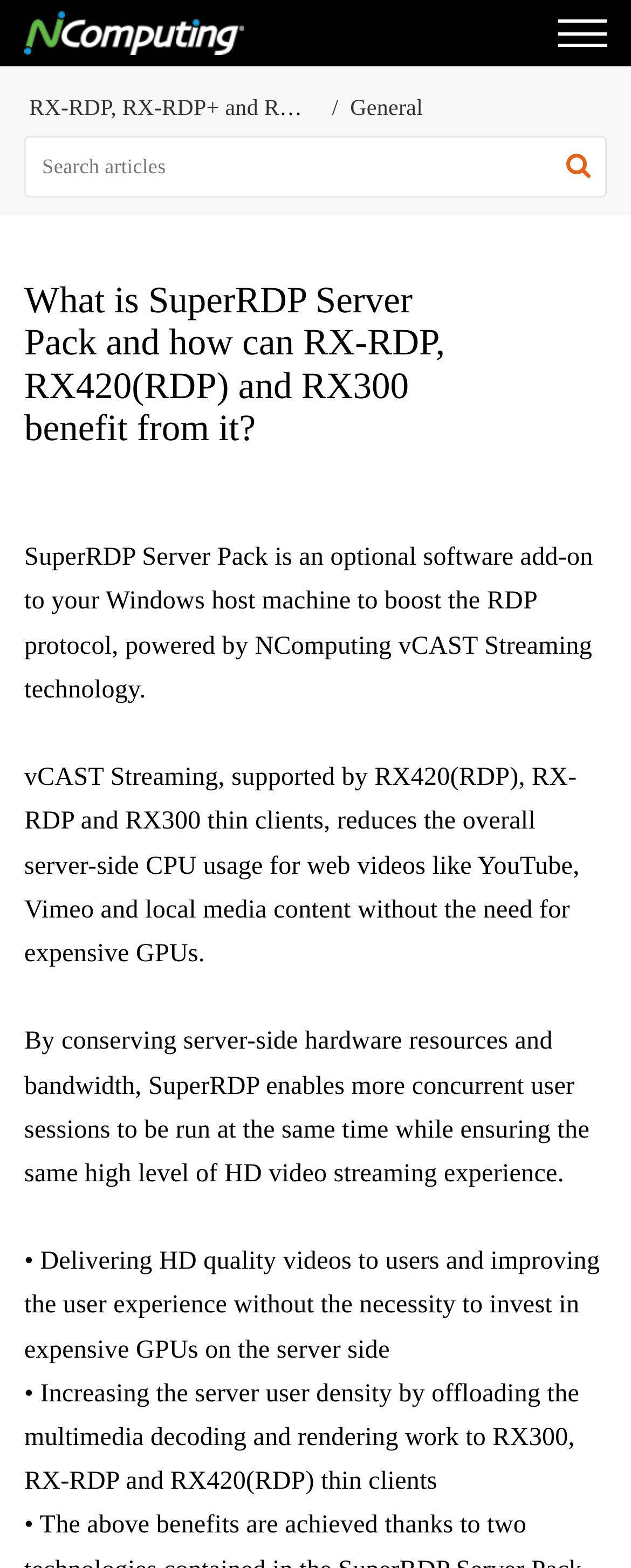What devices support vCAST Streaming?
Offer a detailed and exhaustive answer to the question.

According to the webpage, vCAST Streaming is supported by RX420(RDP), RX-RDP, and RX300 thin clients, which reduces the overall server-side CPU usage for web videos.